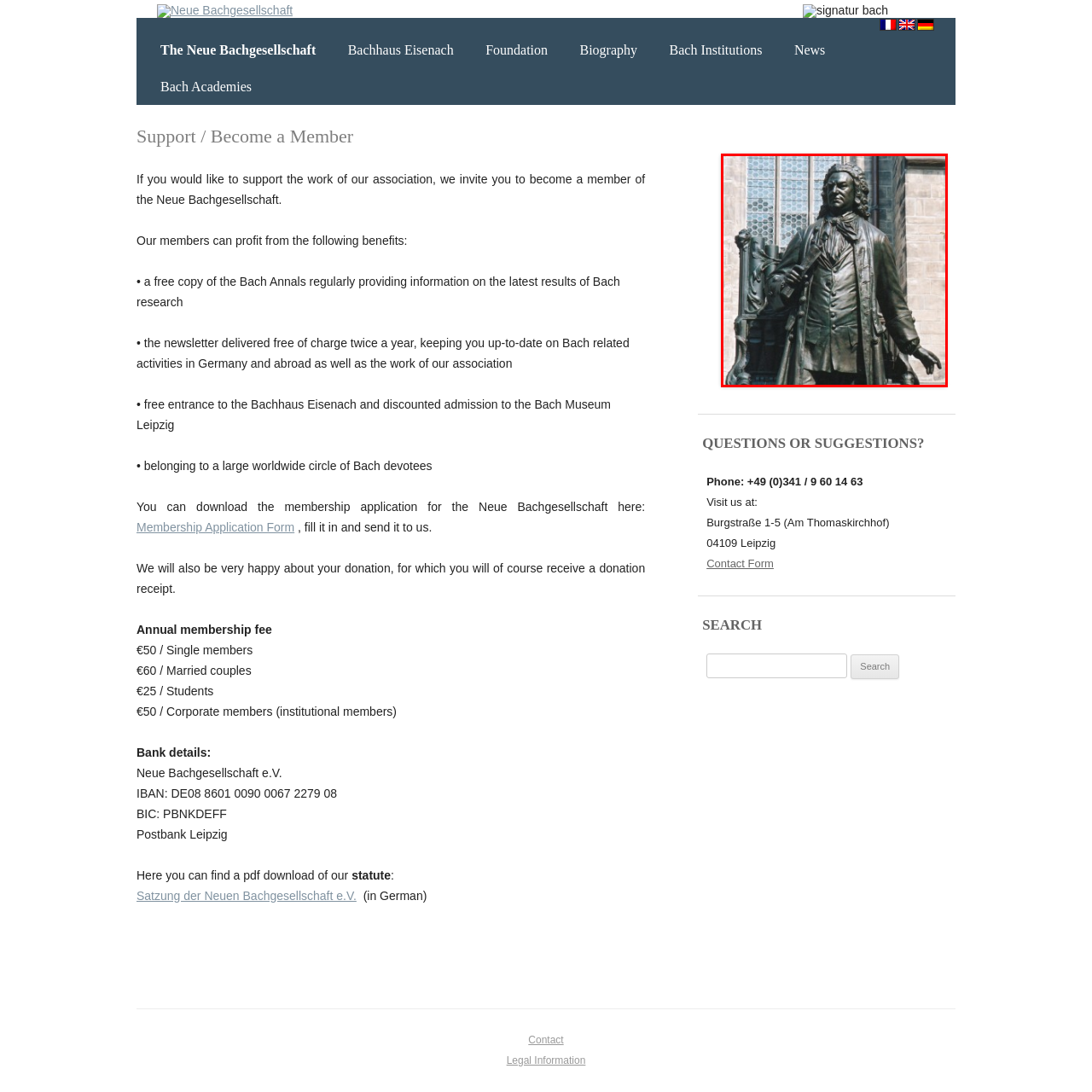Please concentrate on the part of the image enclosed by the red bounding box and answer the following question in detail using the information visible: What is Bach holding in the statue?

Bach is confidently holding a musical instrument in the statue, symbolizing his profound impact on classical music, as shown in the image.